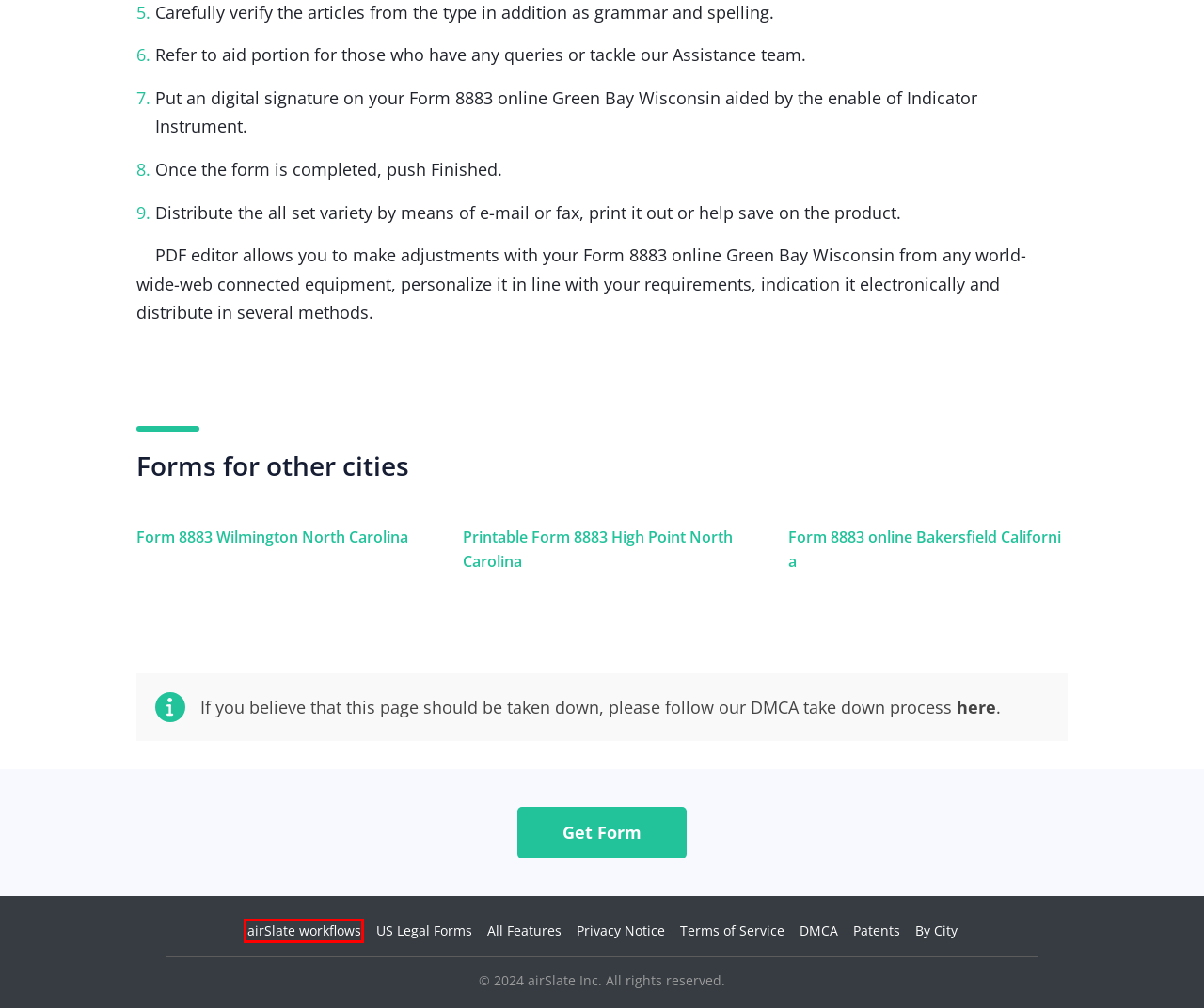You have a screenshot of a webpage with a red bounding box around an element. Select the webpage description that best matches the new webpage after clicking the element within the red bounding box. Here are the descriptions:
A. Possible Form 8883 Modifications
B. DMCA
C. PRIVACY NOTICE
D. COOKIES
E. Workflow Solutions by Use Case | airSlate
F. TERMS OF SERVICE
G. Form 8883 - 2024. Blank Sample to Fill out Online in PDF
H. PATENTS

E